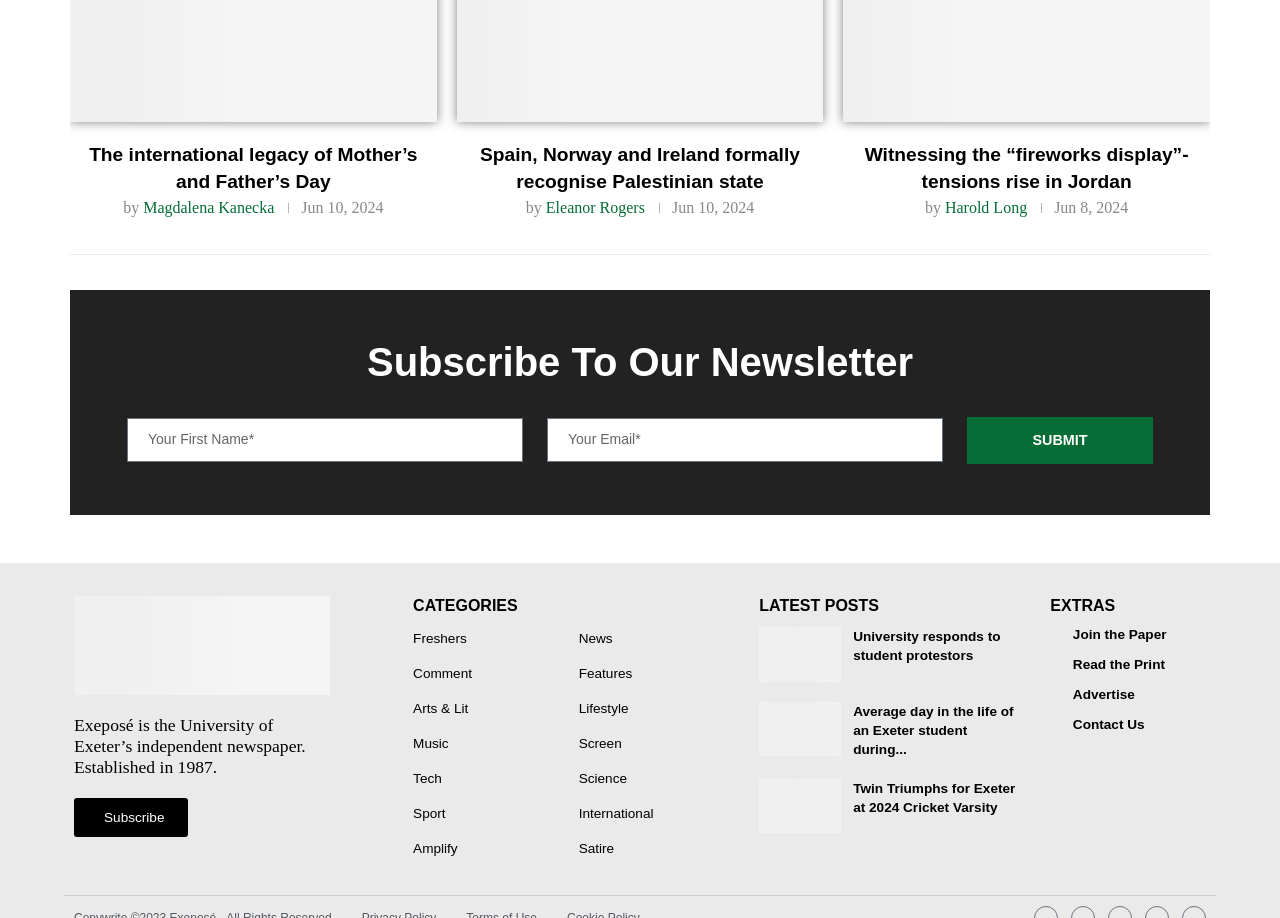What is the purpose of the form?
Use the image to answer the question with a single word or phrase.

Subscribe To Our Newsletter